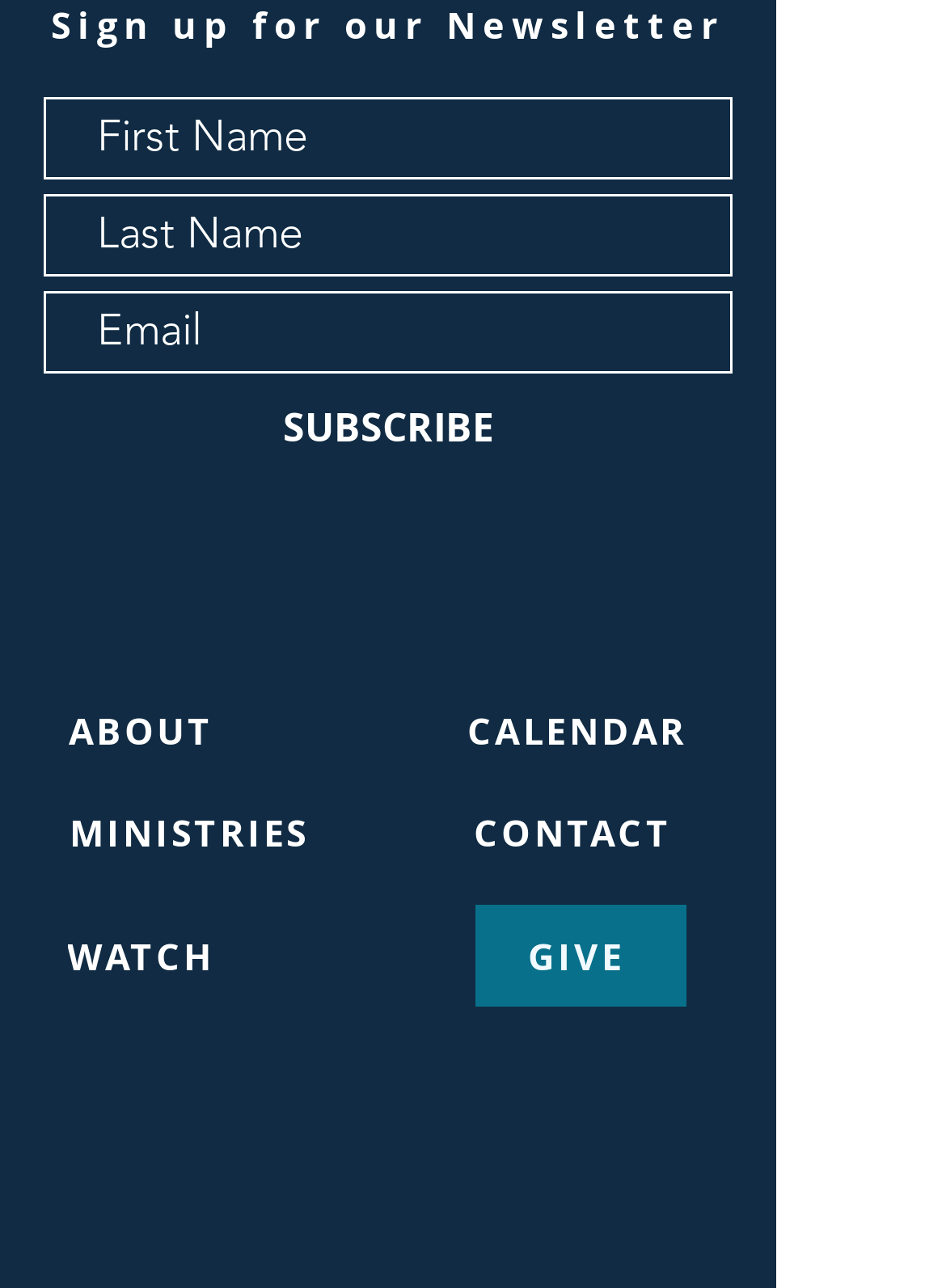How many social media links are there?
Please provide a comprehensive answer based on the contents of the image.

The social bar list contains three links, which are Facebook, Twitter, and YouTube, indicating that there are three social media links.